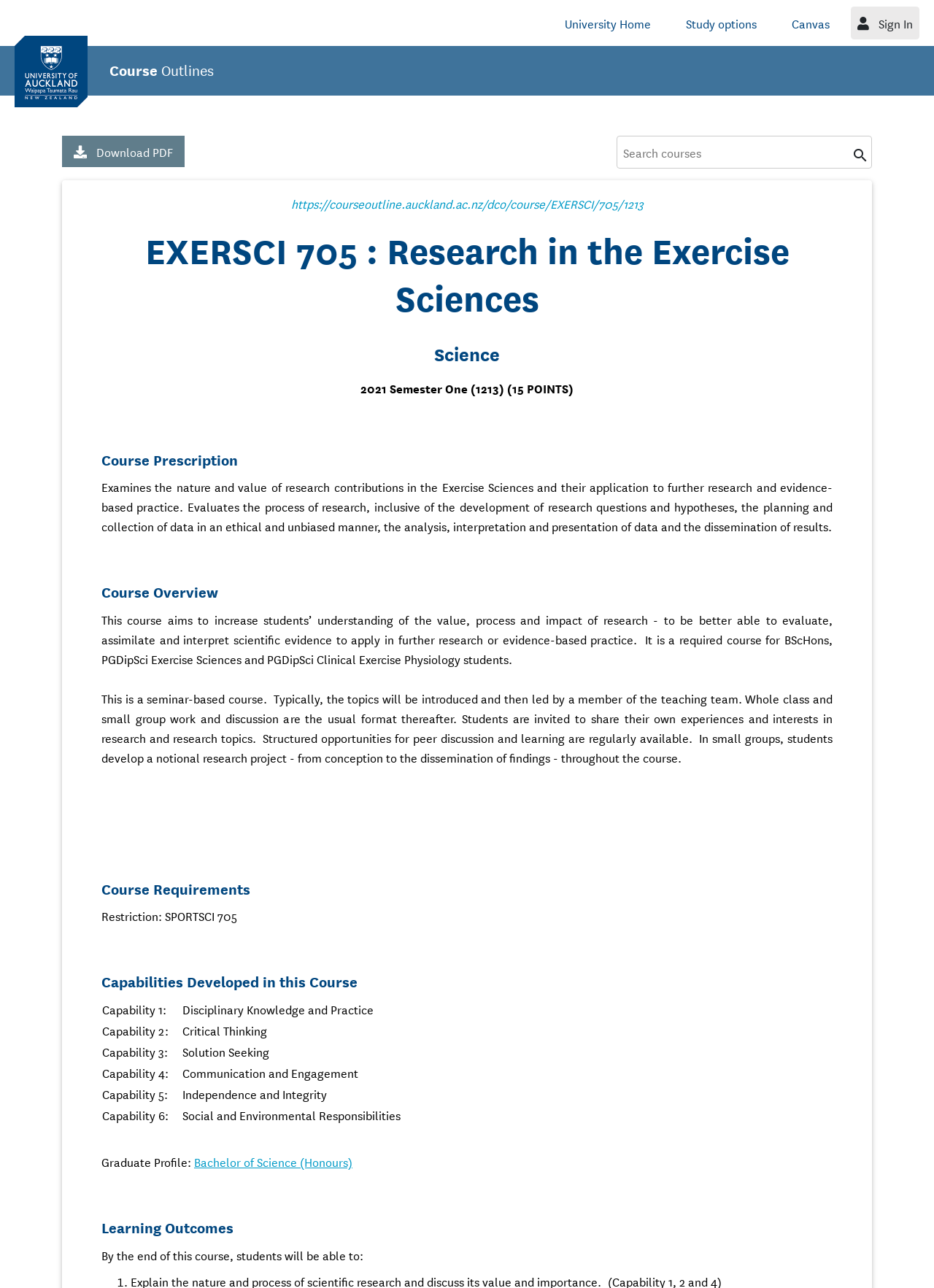Please provide a brief answer to the question using only one word or phrase: 
What is the purpose of the course?

To increase students' understanding of research